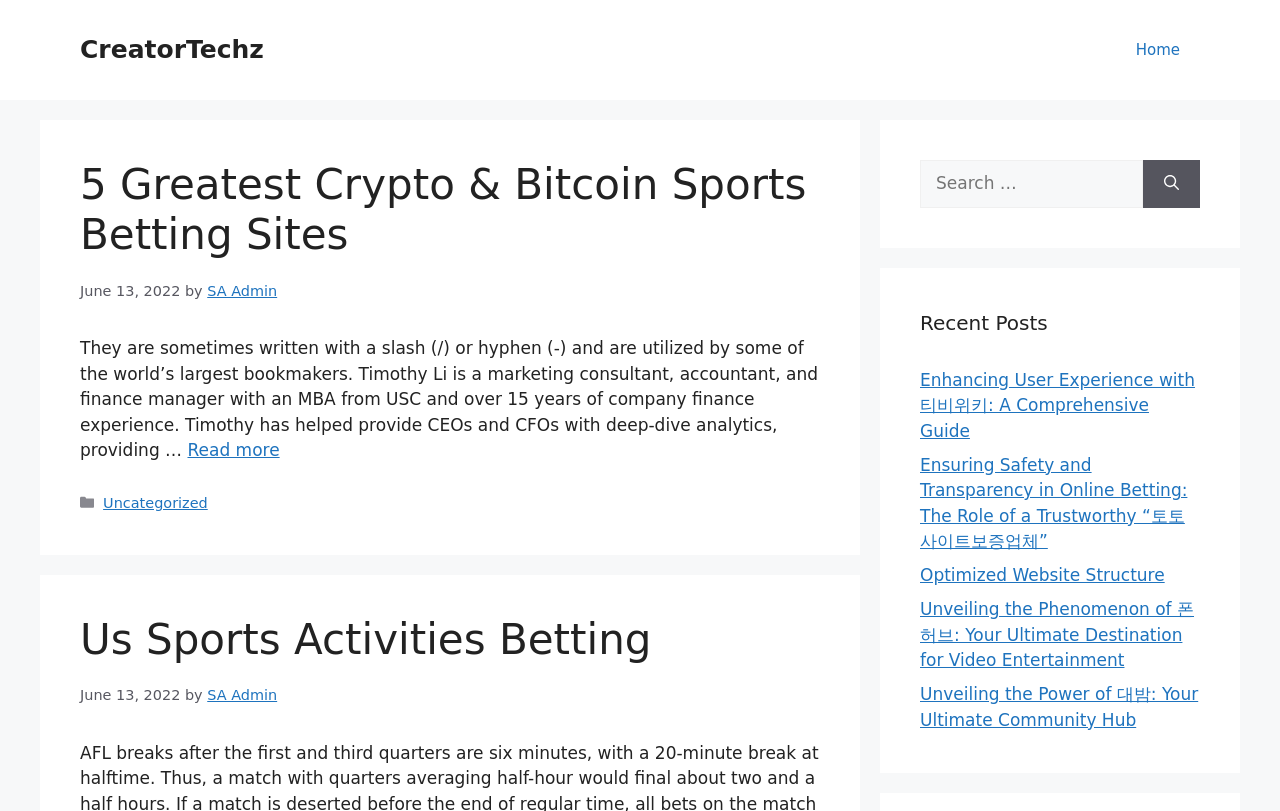Provide the bounding box coordinates for the UI element that is described as: "Home".

[0.872, 0.025, 0.938, 0.099]